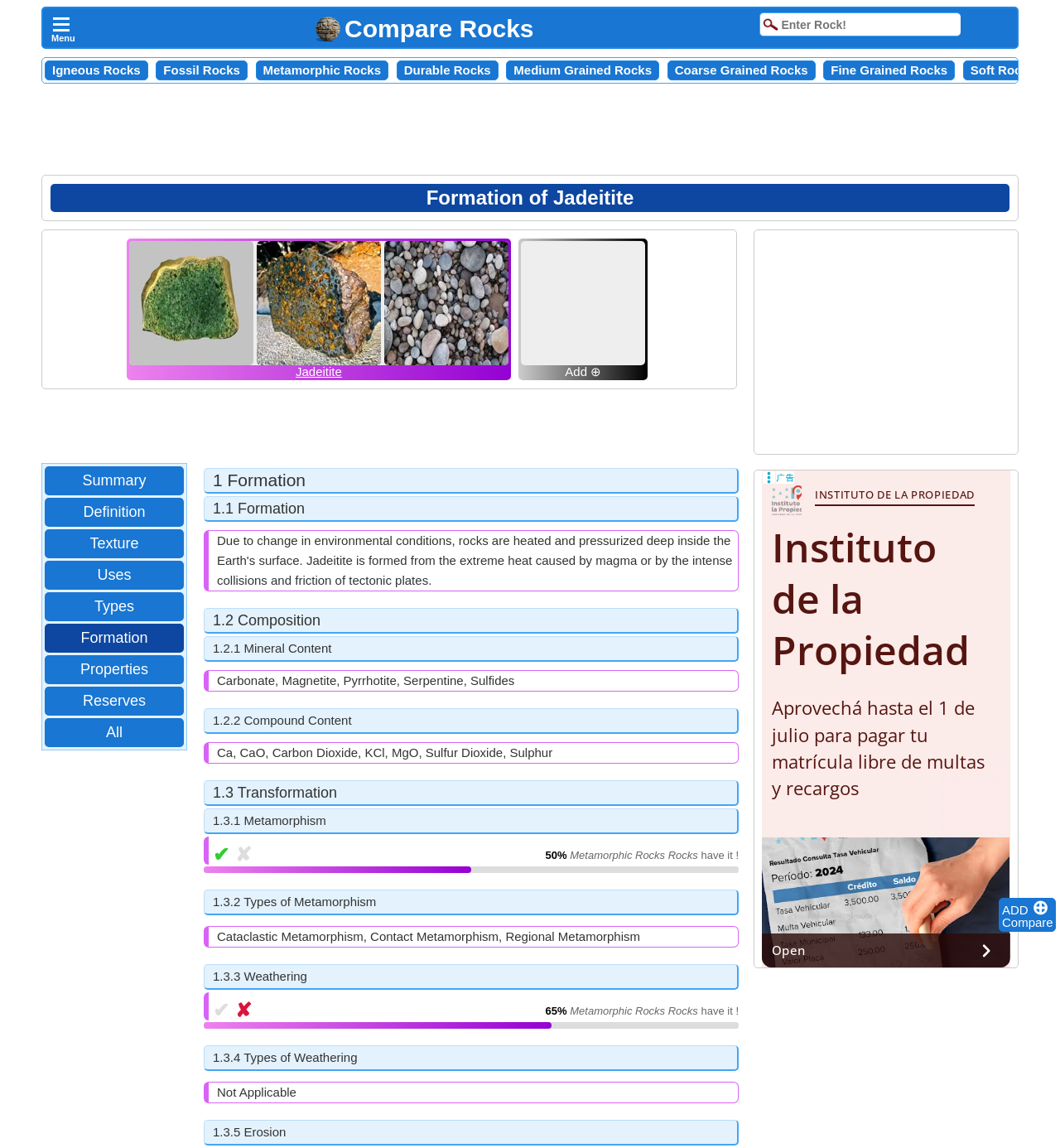Answer the question with a single word or phrase: 
How many images of Jadeitite are on the webpage?

3